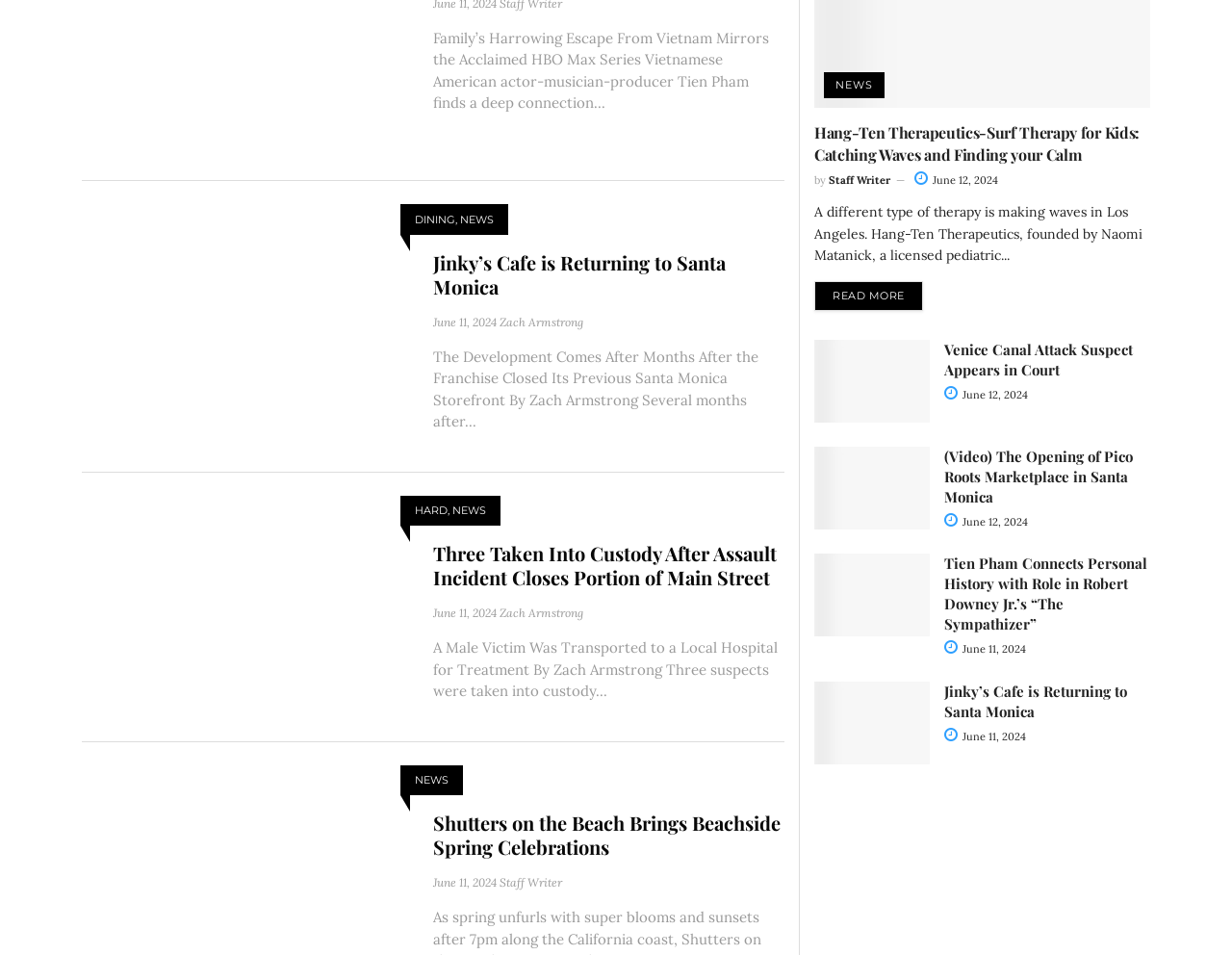Show the bounding box coordinates for the element that needs to be clicked to execute the following instruction: "Click on 'Jinky’s Cafe is Returning to Santa Monica'". Provide the coordinates in the form of four float numbers between 0 and 1, i.e., [left, top, right, bottom].

[0.352, 0.262, 0.637, 0.312]